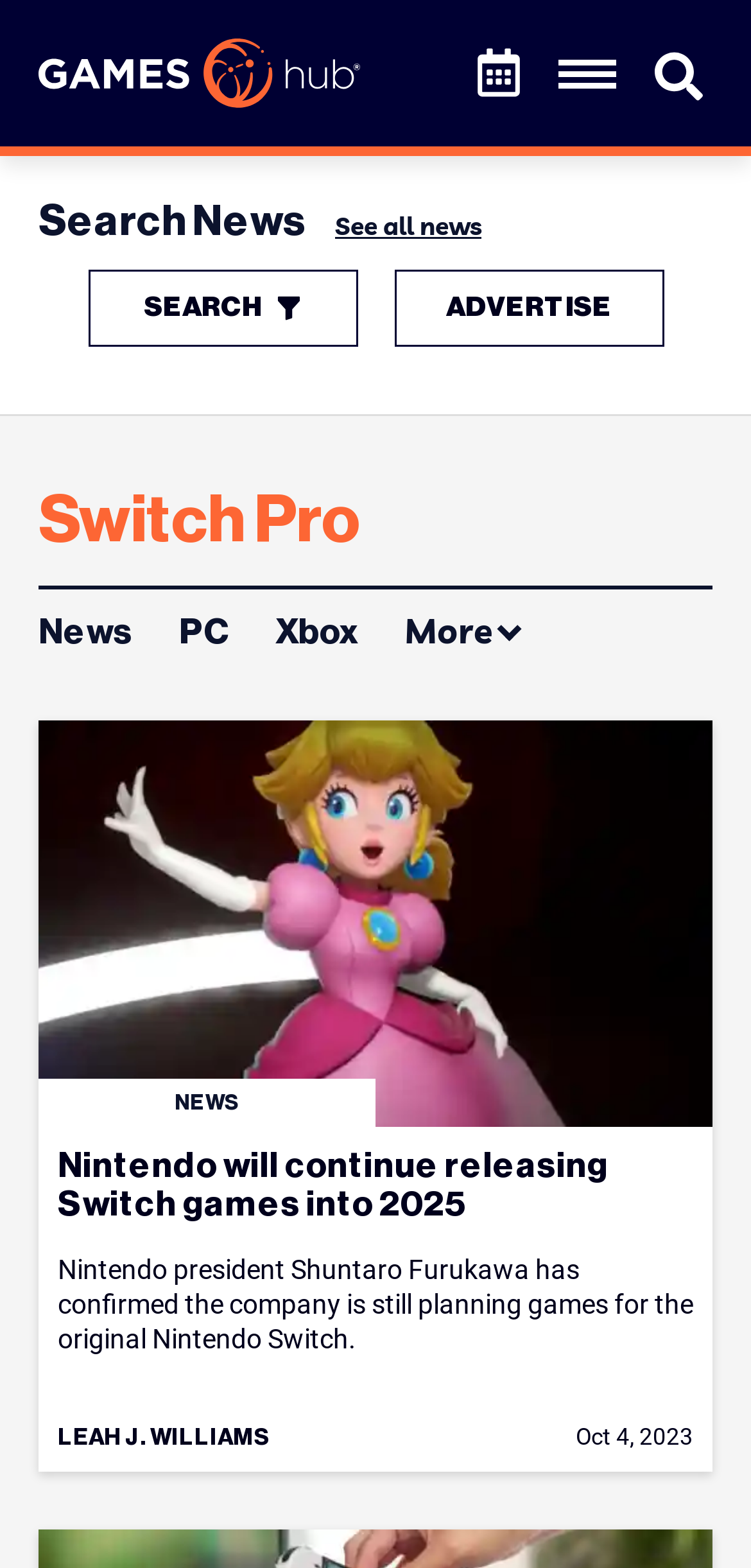How many social media links are there?
Refer to the image and answer the question using a single word or phrase.

3